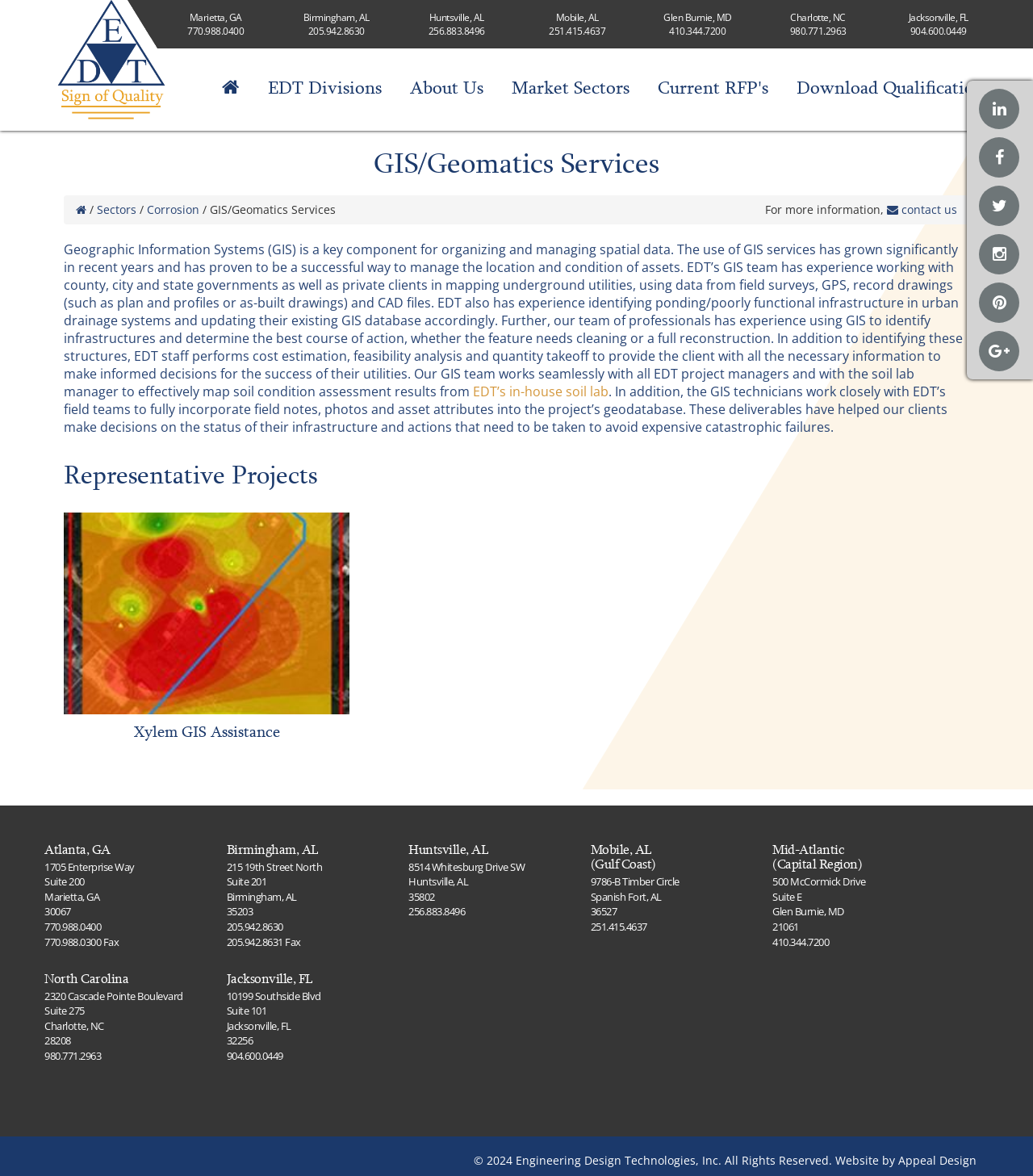Please determine the bounding box coordinates for the UI element described here. Use the format (top-left x, top-left y, bottom-right x, bottom-right y) with values bounded between 0 and 1: EDT Divisions

[0.259, 0.065, 0.369, 0.084]